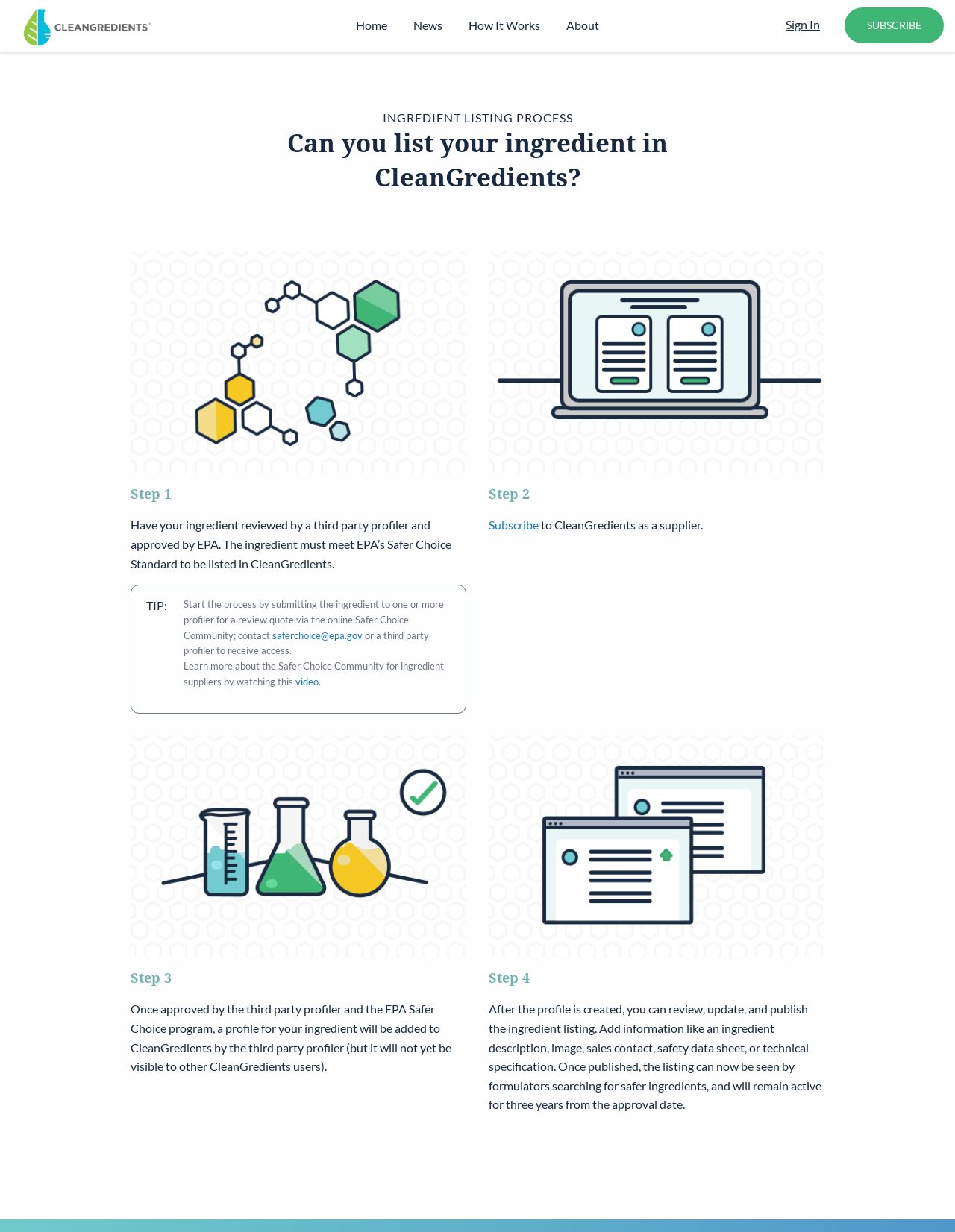Please determine the bounding box coordinates for the UI element described here. Use the format (top-left x, top-left y, bottom-right x, bottom-right y) with values bounded between 0 and 1: Home

[0.36, 0.009, 0.418, 0.032]